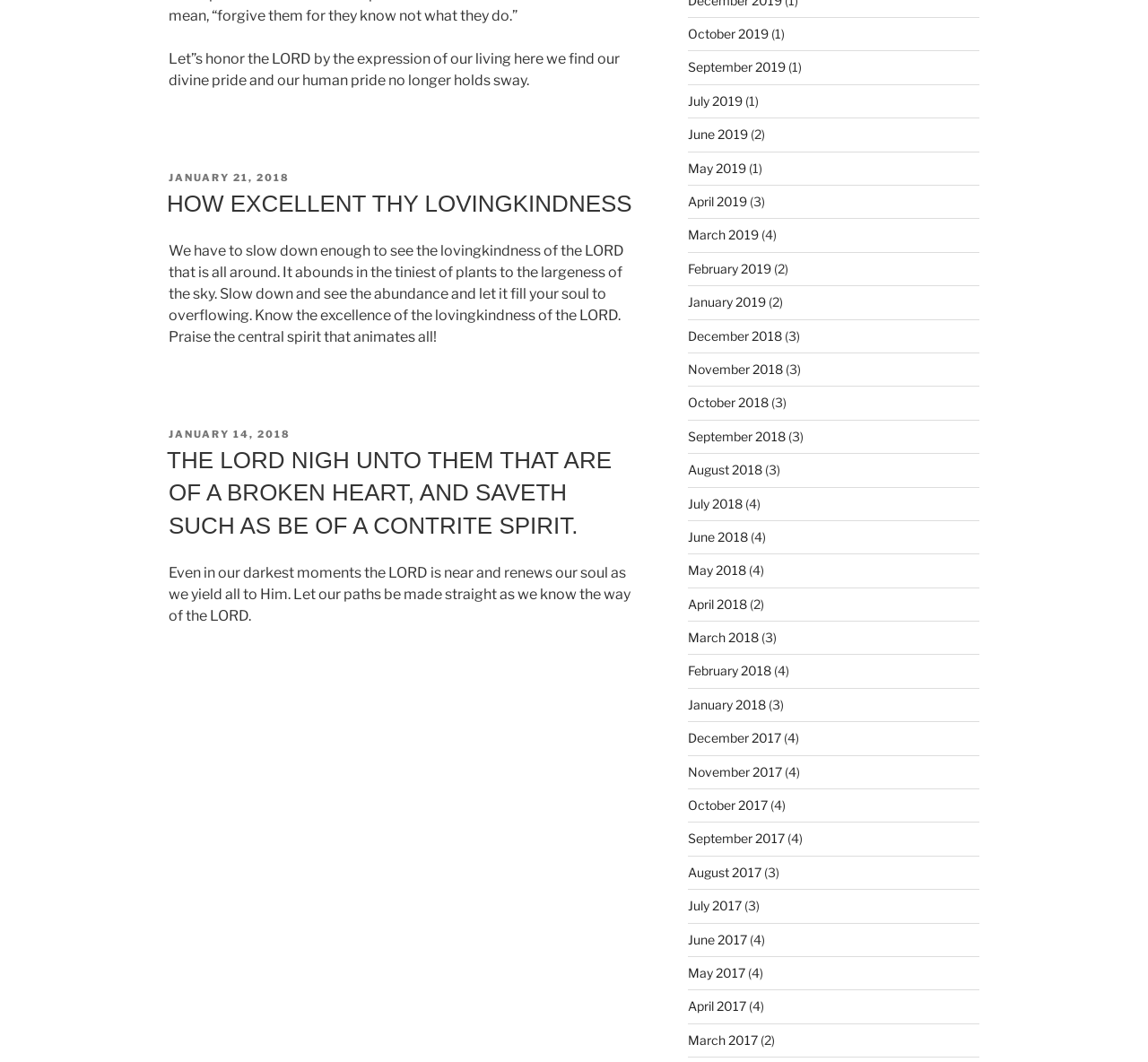Provide the bounding box coordinates of the HTML element described by the text: "March 2017".

[0.599, 0.972, 0.66, 0.986]